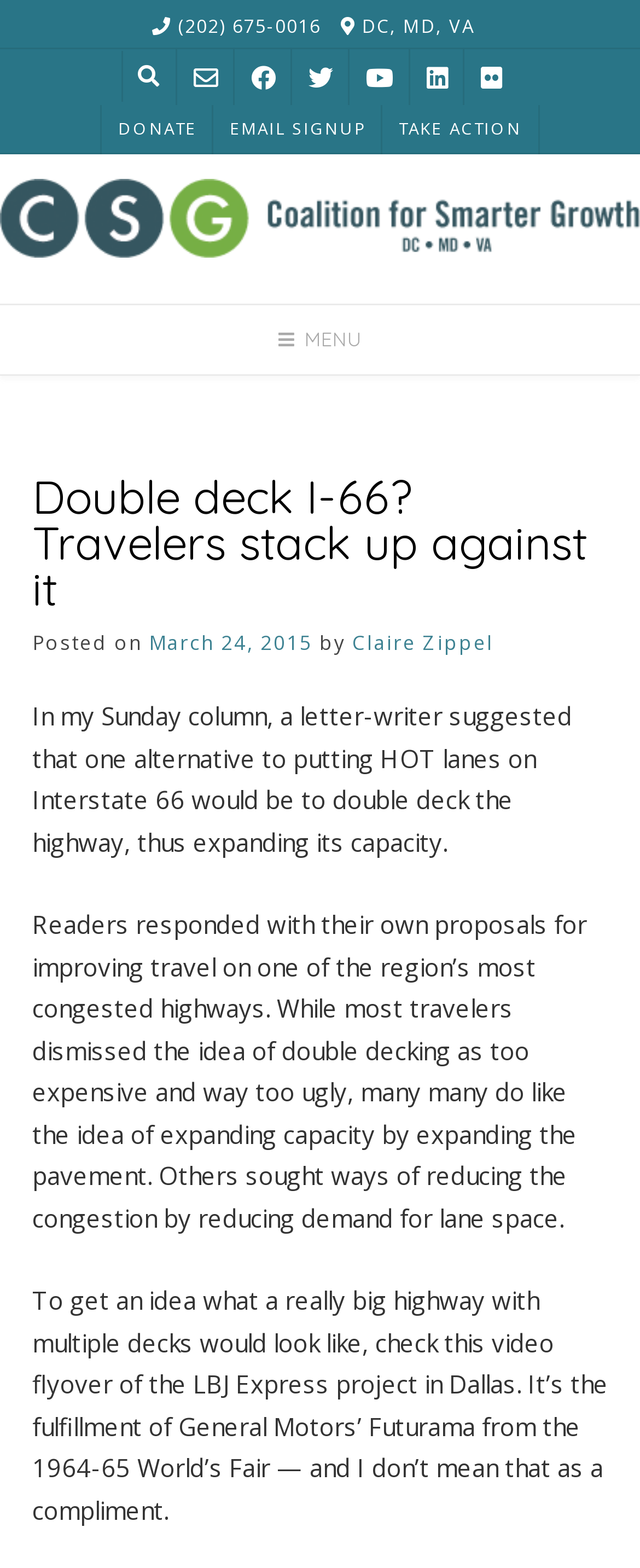Who is the author of the article?
Please answer the question with a detailed response using the information from the screenshot.

I found the author of the article by looking at the link element with the text 'Claire Zippel' at coordinates [0.55, 0.4, 0.771, 0.418], which is inside the header element.